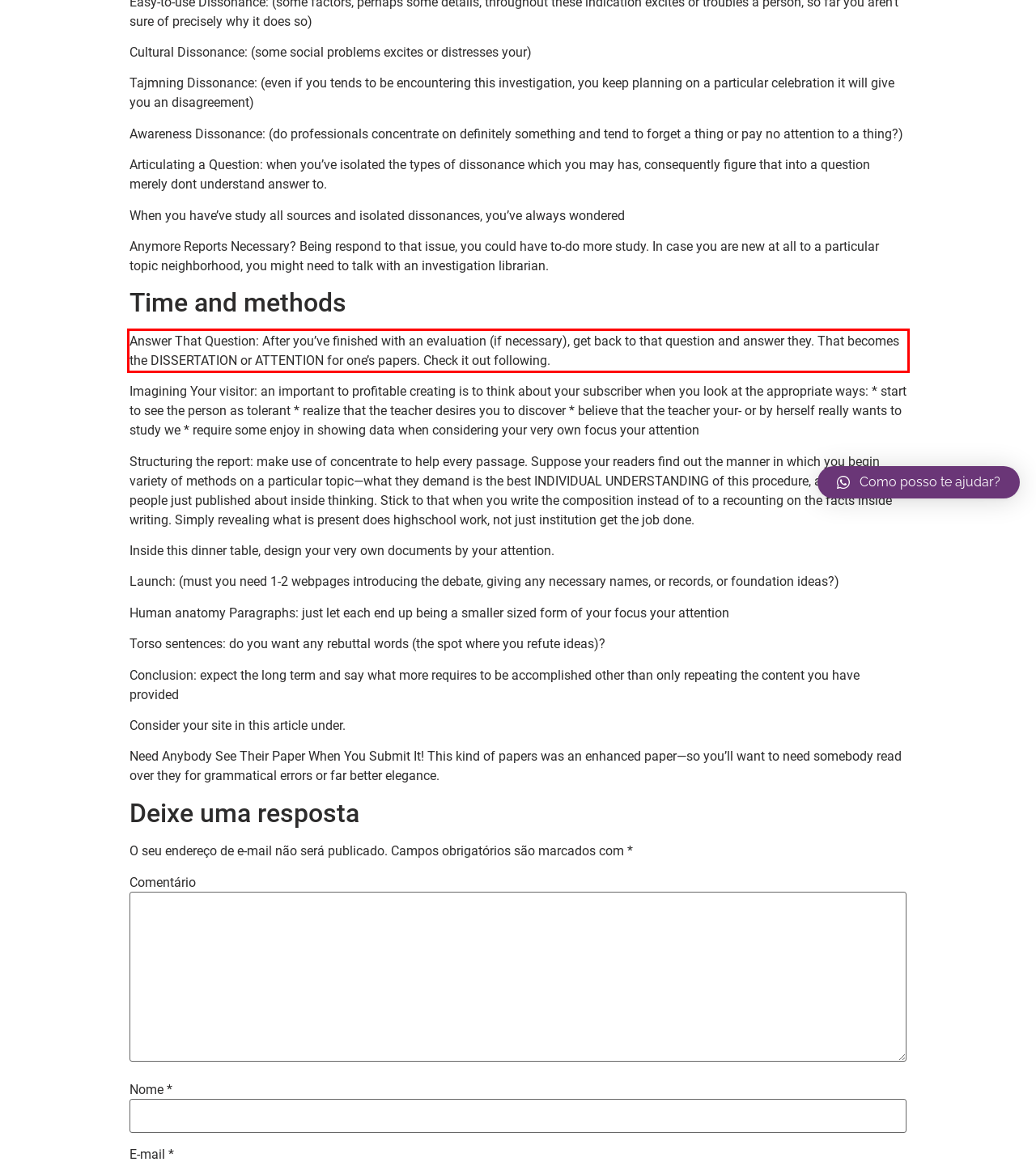Examine the screenshot of the webpage, locate the red bounding box, and generate the text contained within it.

Answer That Question: After you’ve finished with an evaluation (if necessary), get back to that question and answer they. That becomes the DISSERTATION or ATTENTION for one’s papers. Check it out following.